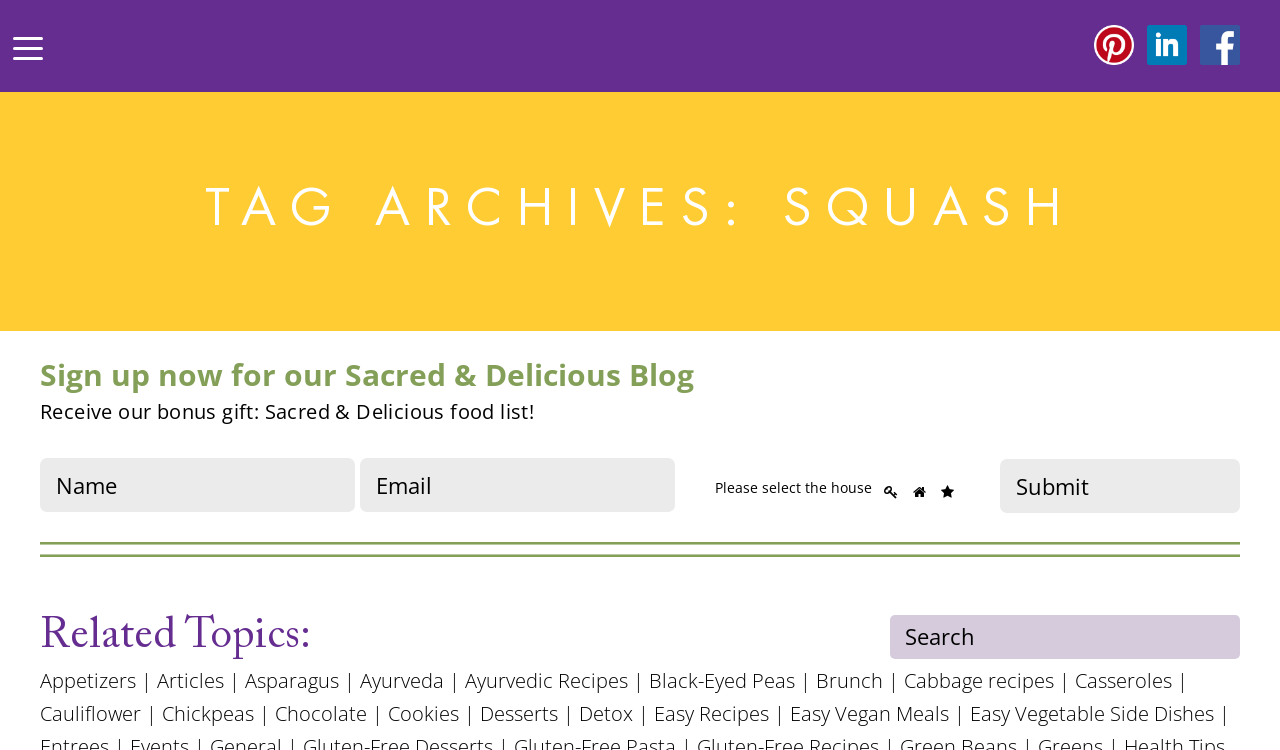Please determine the bounding box coordinates of the element to click in order to execute the following instruction: "Select your house". The coordinates should be four float numbers between 0 and 1, specified as [left, top, right, bottom].

[0.558, 0.637, 0.649, 0.663]